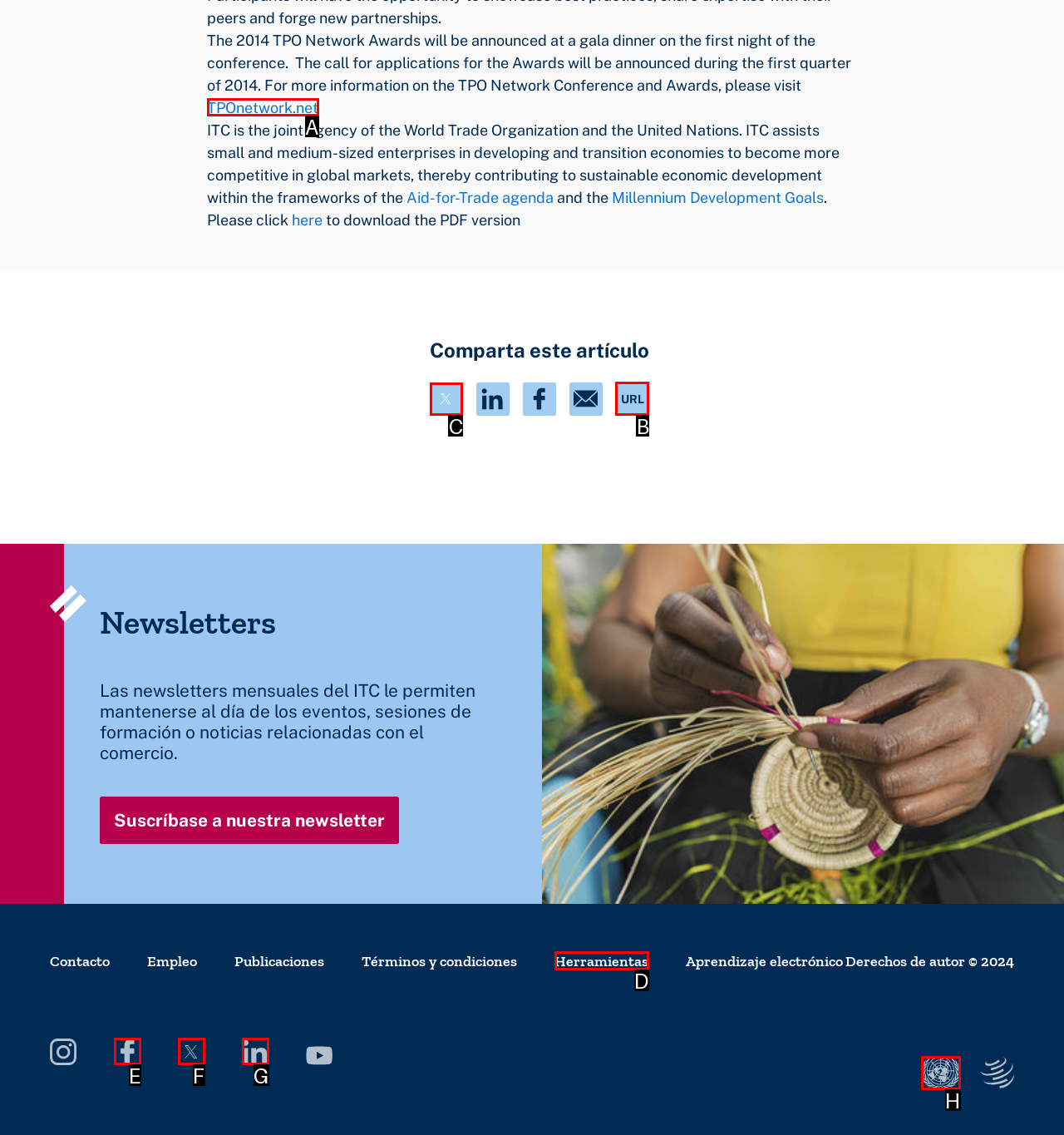Identify the letter of the option to click in order to Share this article on Twitter. Answer with the letter directly.

C